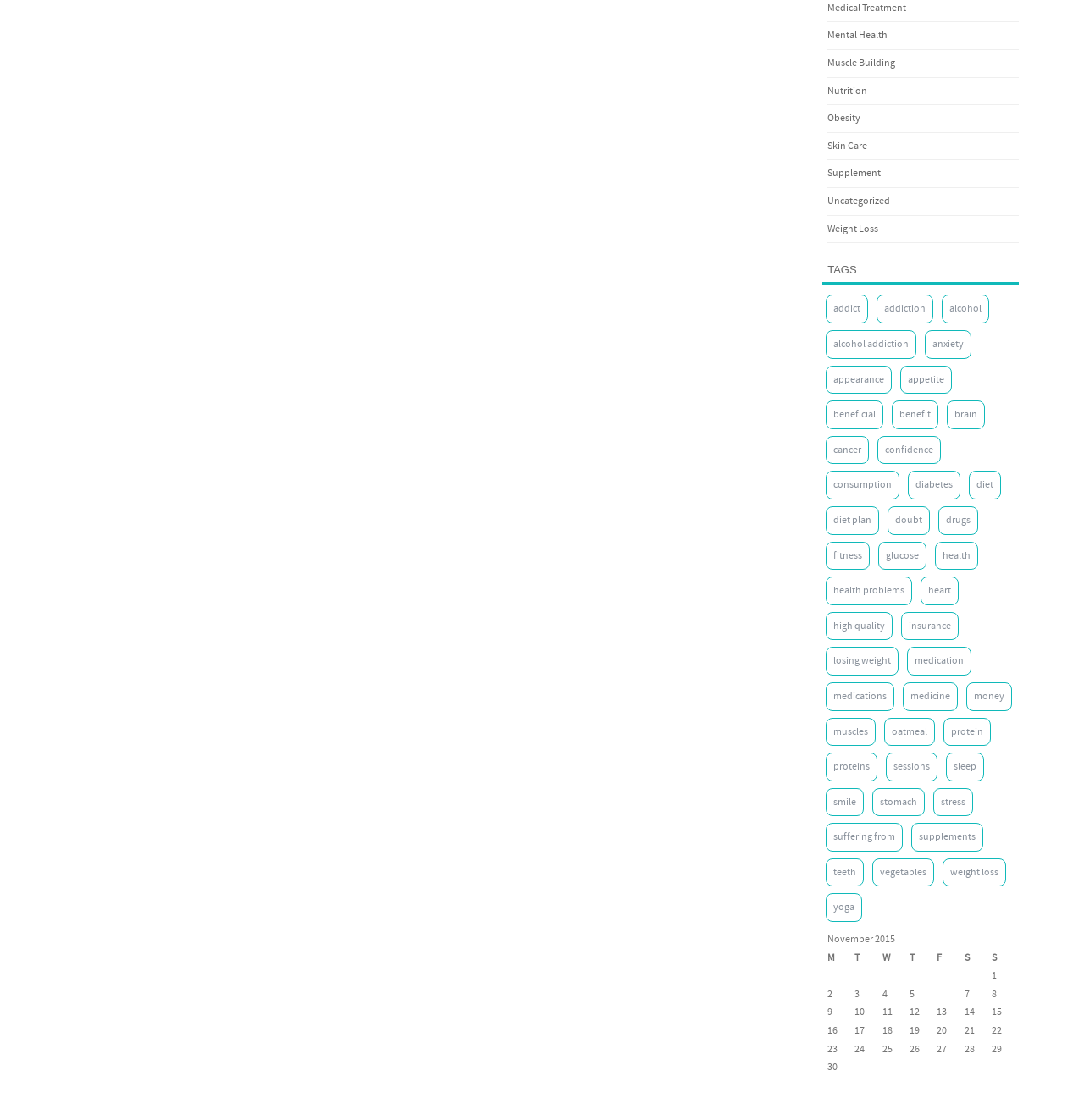Please find and report the bounding box coordinates of the element to click in order to perform the following action: "Explore the link about anxiety". The coordinates should be expressed as four float numbers between 0 and 1, in the format [left, top, right, bottom].

[0.853, 0.295, 0.896, 0.32]